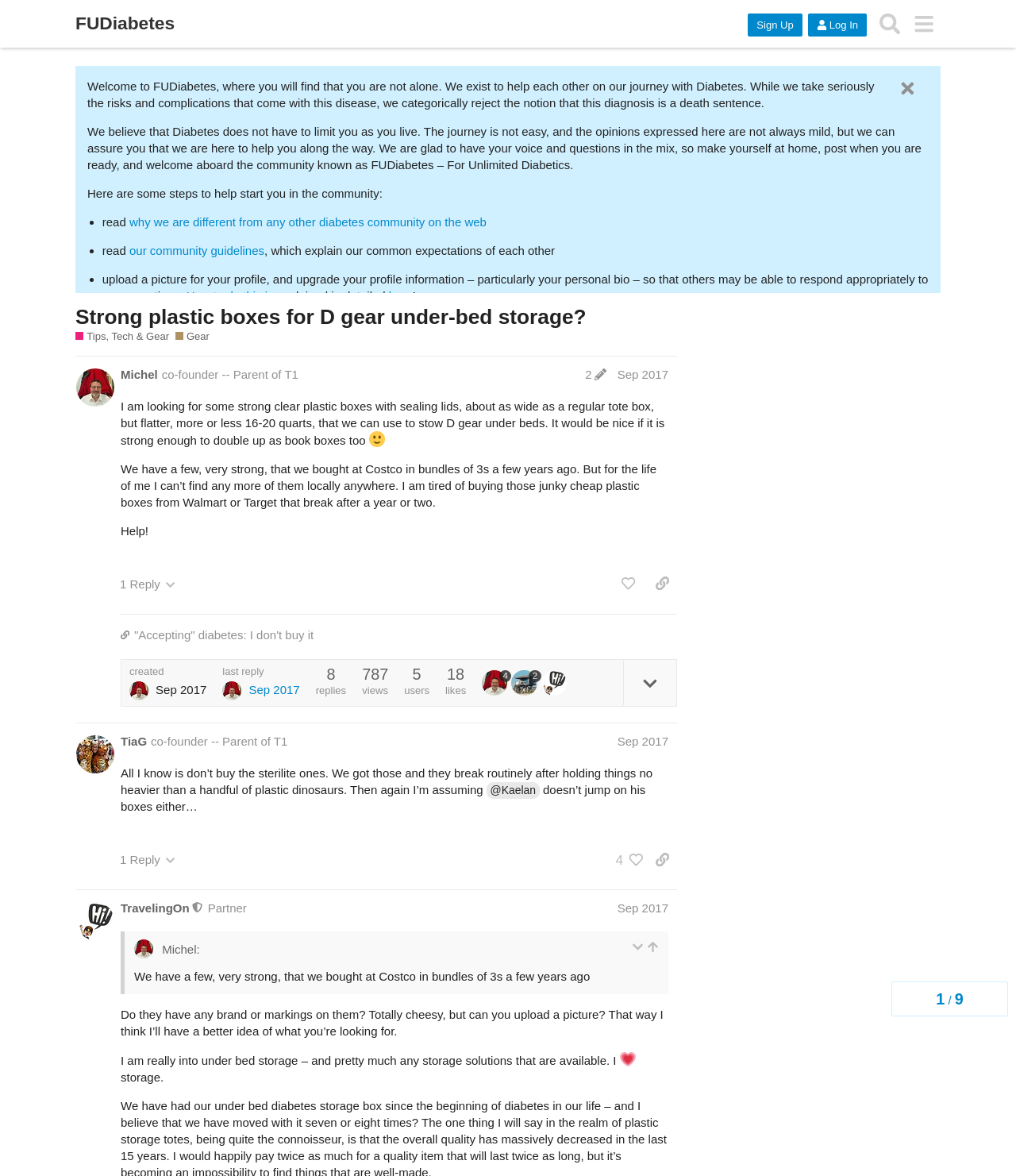Who is the author of the current post?
Based on the screenshot, provide your answer in one word or phrase.

Michel